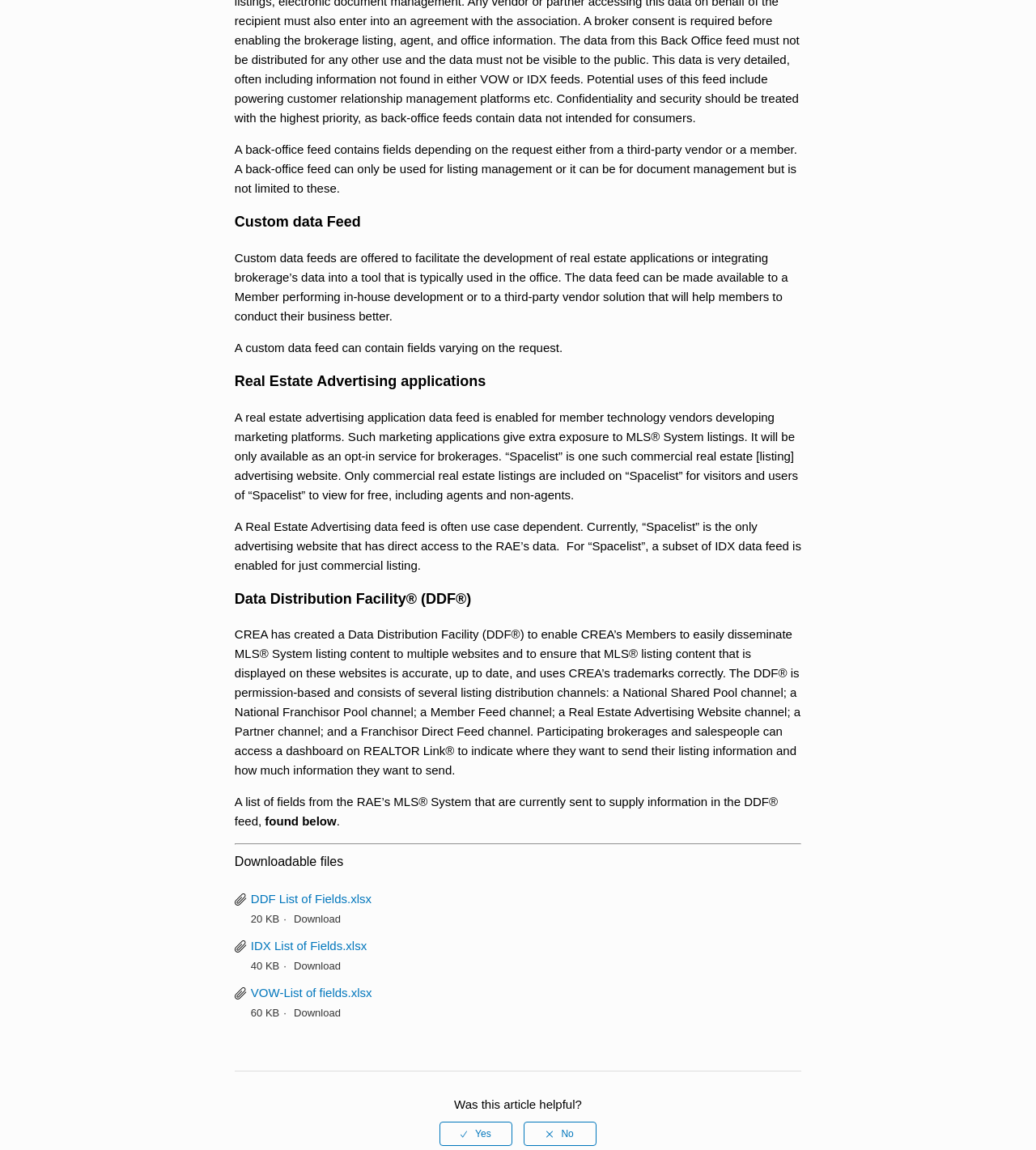Please specify the bounding box coordinates of the clickable region to carry out the following instruction: "Click No to indicate if the article was not helpful". The coordinates should be four float numbers between 0 and 1, in the format [left, top, right, bottom].

[0.506, 0.975, 0.576, 0.997]